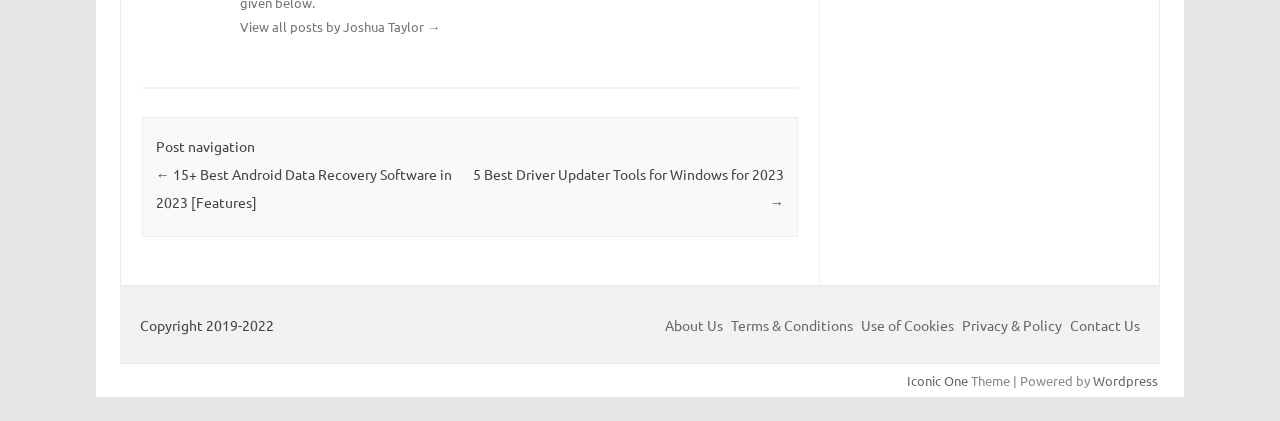Please respond to the question with a concise word or phrase:
What is the name of the theme?

Iconic One